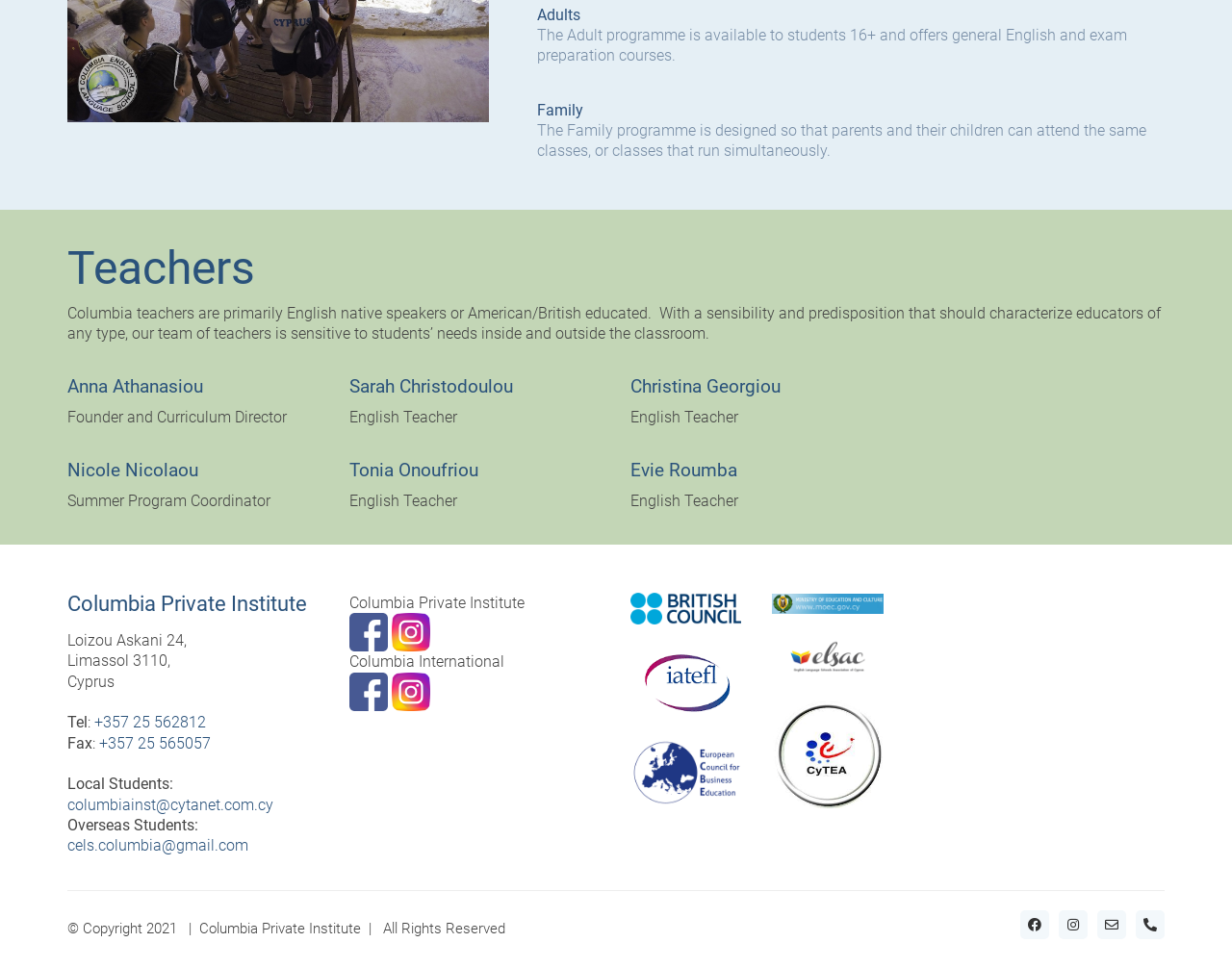Given the description: "Anna Athanasiou", determine the bounding box coordinates of the UI element. The coordinates should be formatted as four float numbers between 0 and 1, [left, top, right, bottom].

[0.055, 0.39, 0.165, 0.411]